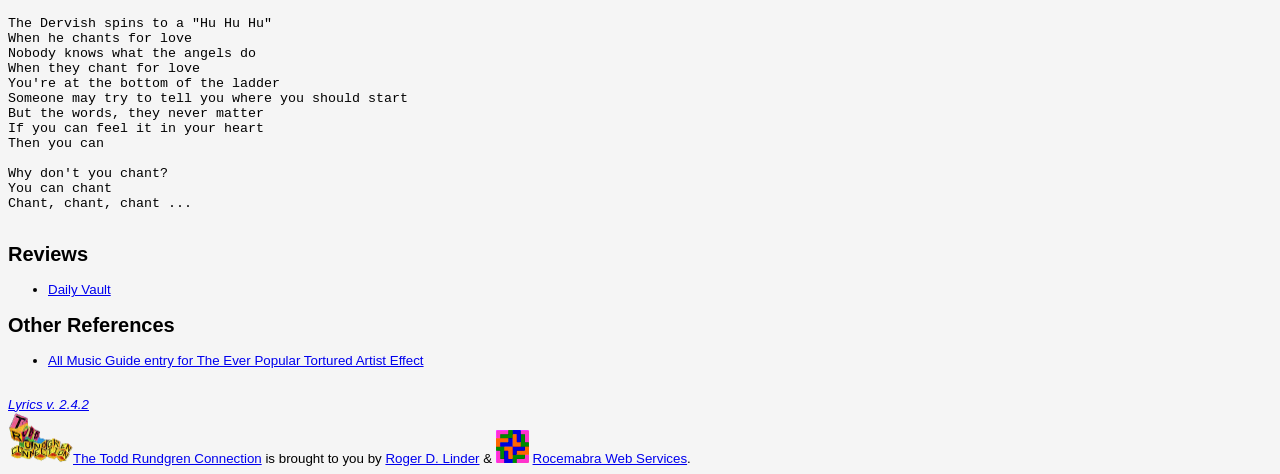Please reply to the following question using a single word or phrase: 
What is the name of the guide entry?

All Music Guide